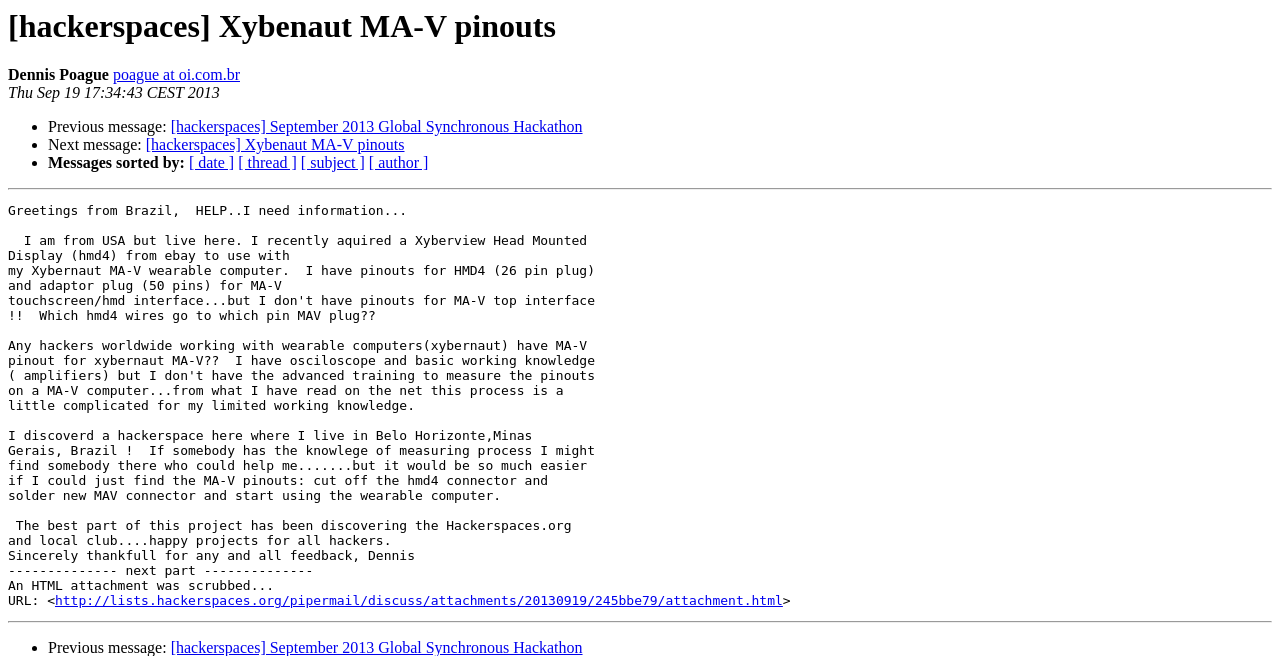Please examine the image and provide a detailed answer to the question: What is the author of the message?

The author of the message can be found in the static text element 'Dennis Poague' located at [0.006, 0.101, 0.085, 0.127].